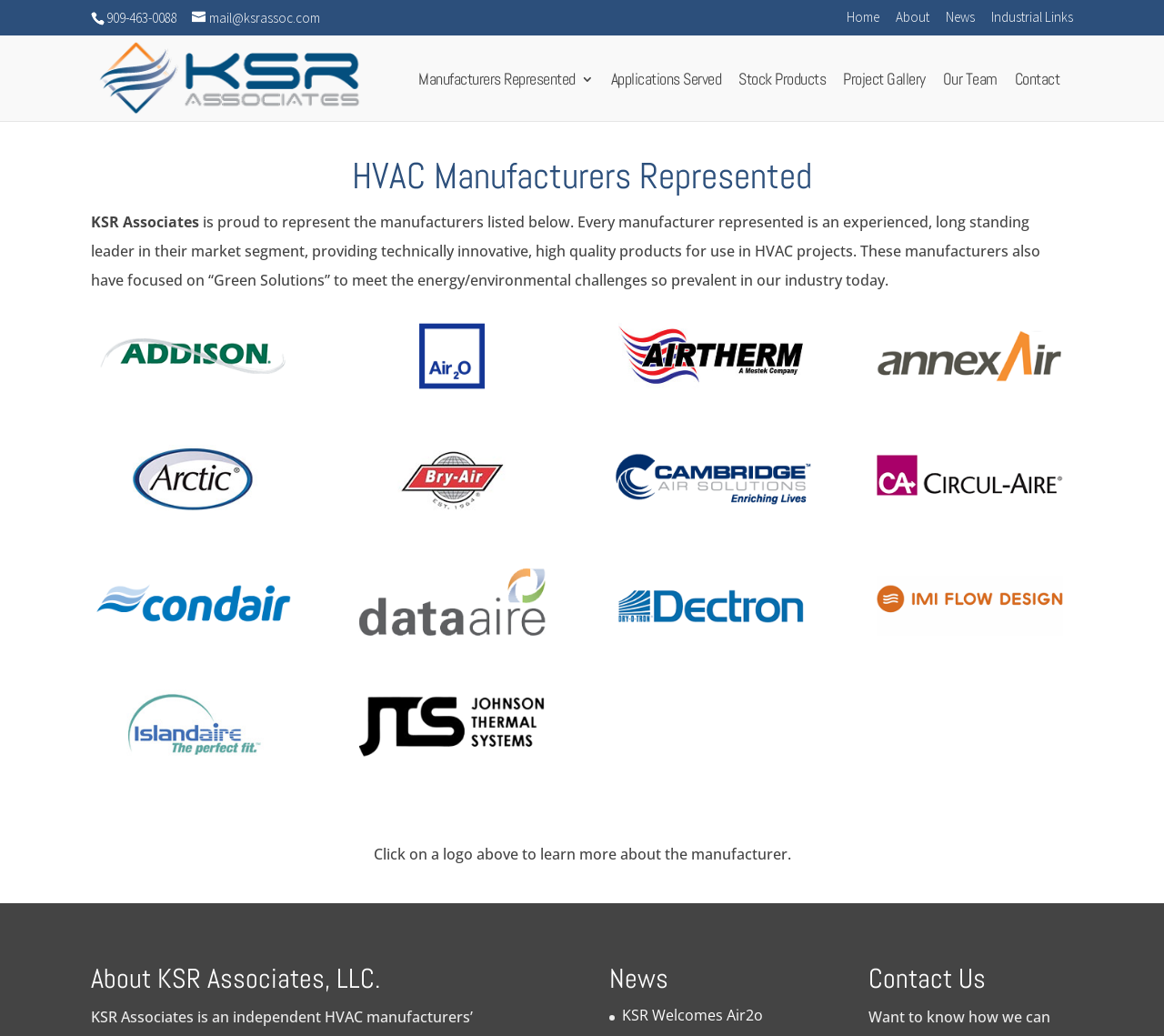What is the phone number of KSR Associates?
Based on the image, please offer an in-depth response to the question.

The phone number of KSR Associates is displayed at the top of the webpage, which is 909-463-0088.